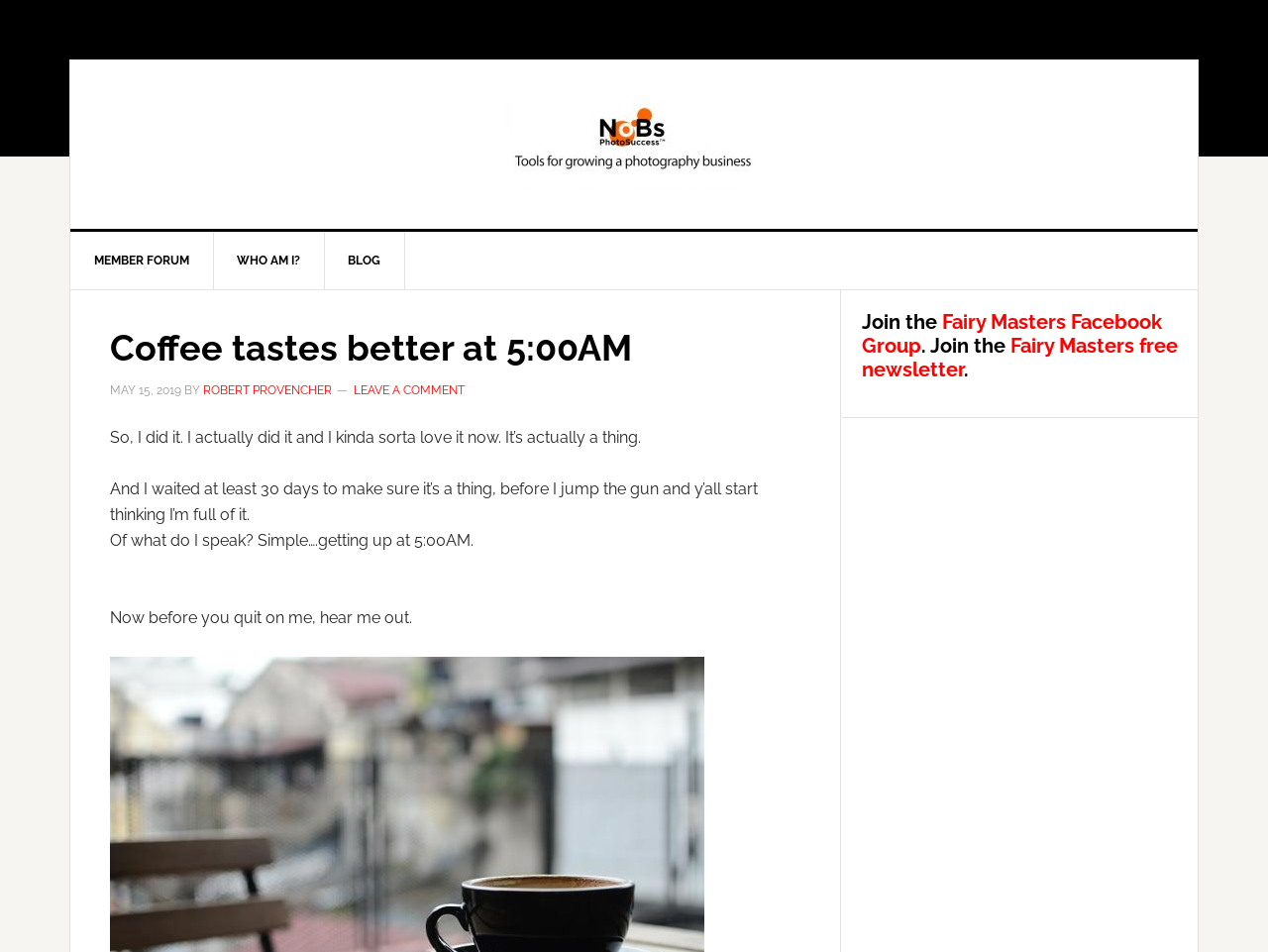Please predict the bounding box coordinates (top-left x, top-left y, bottom-right x, bottom-right y) for the UI element in the screenshot that fits the description: More from Jeffrey Hess

None